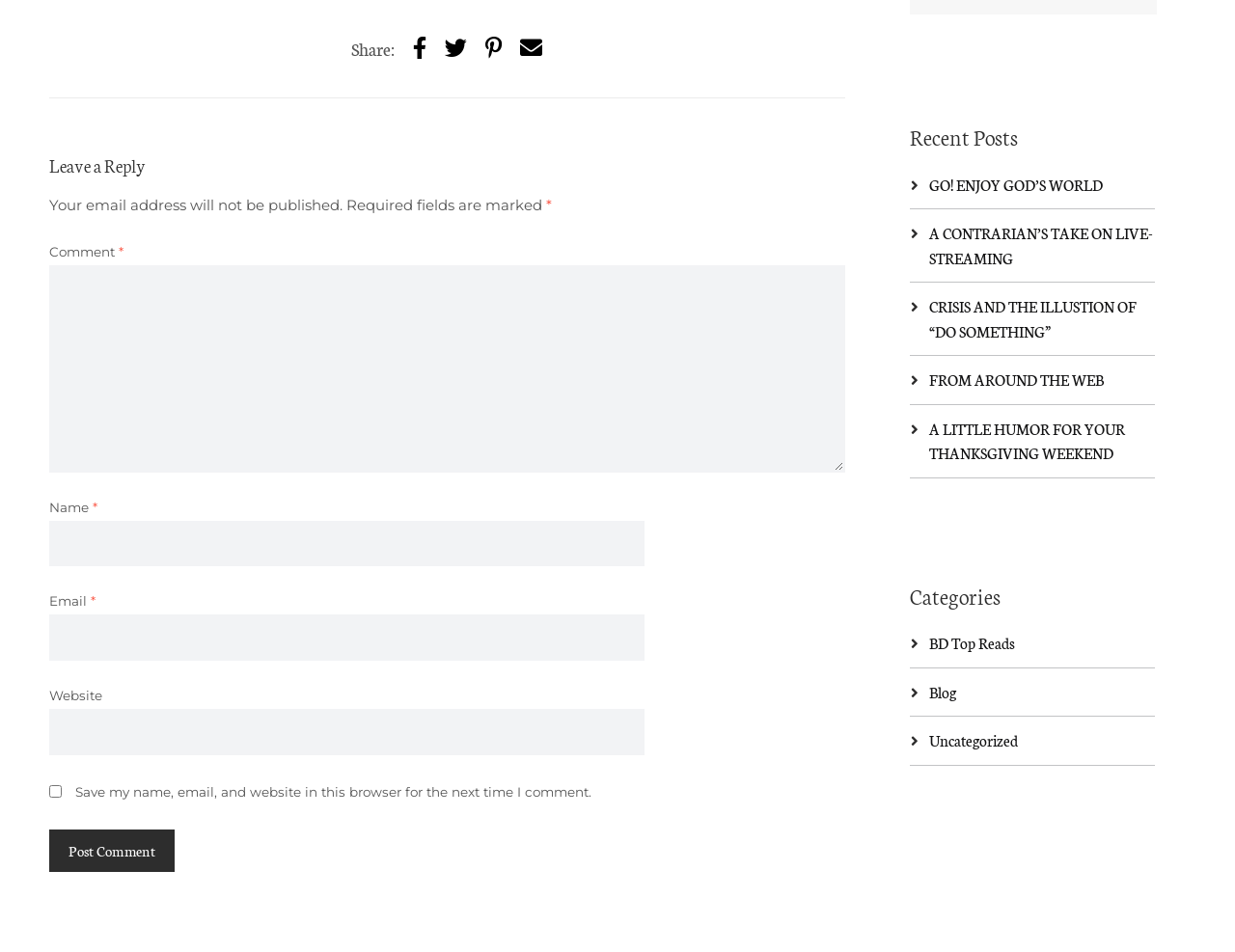Please provide the bounding box coordinates in the format (top-left x, top-left y, bottom-right x, bottom-right y). Remember, all values are floating point numbers between 0 and 1. What is the bounding box coordinate of the region described as: A CONTRARIAN’S TAKE ON LIVE-STREAMING

[0.752, 0.234, 0.933, 0.281]